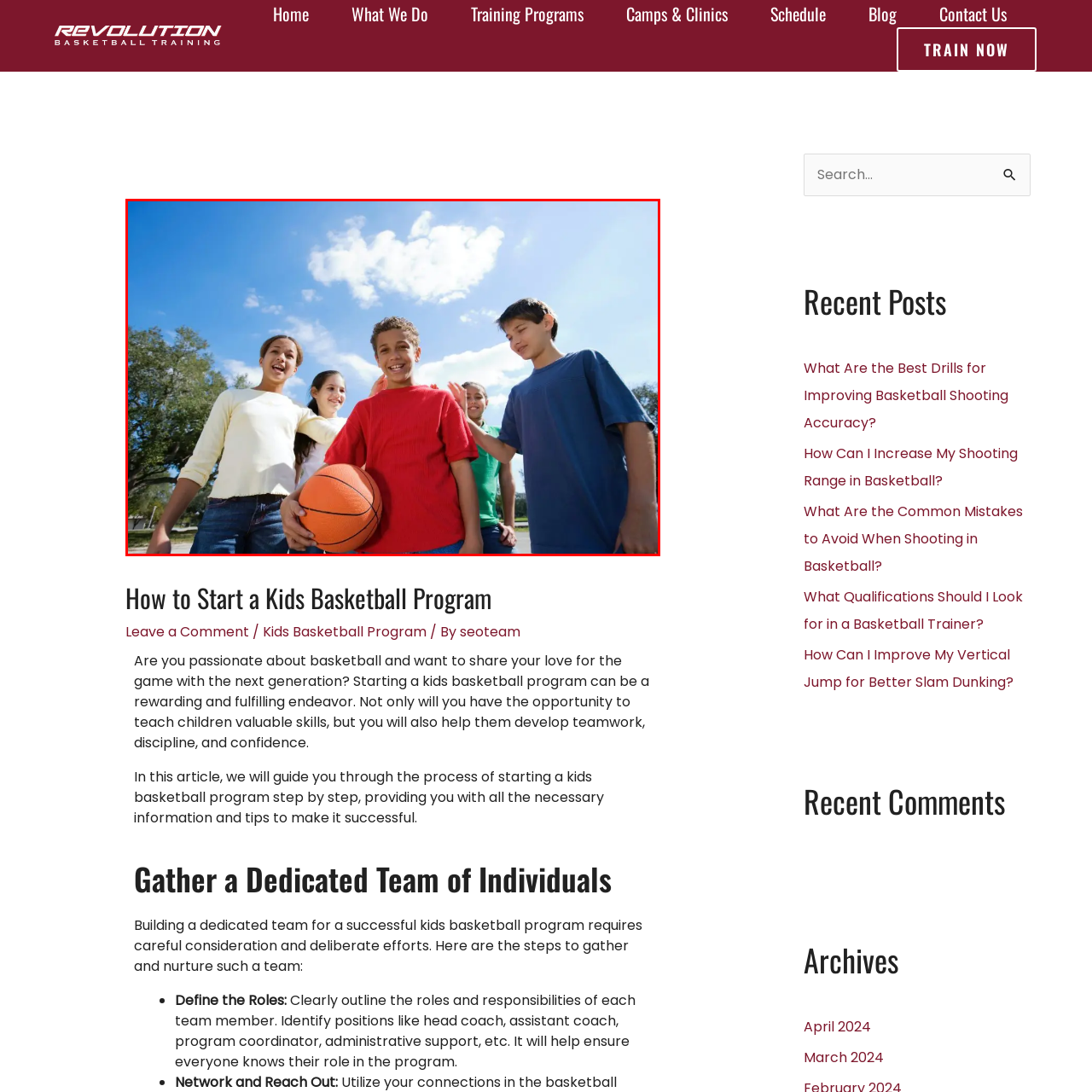What is the color of the sky in the background?
Focus on the section marked by the red bounding box and elaborate on the question as thoroughly as possible.

The caption describes the backdrop as featuring a 'clear blue sky accented by fluffy white clouds and greenery', which suggests that the dominant color of the sky is blue.